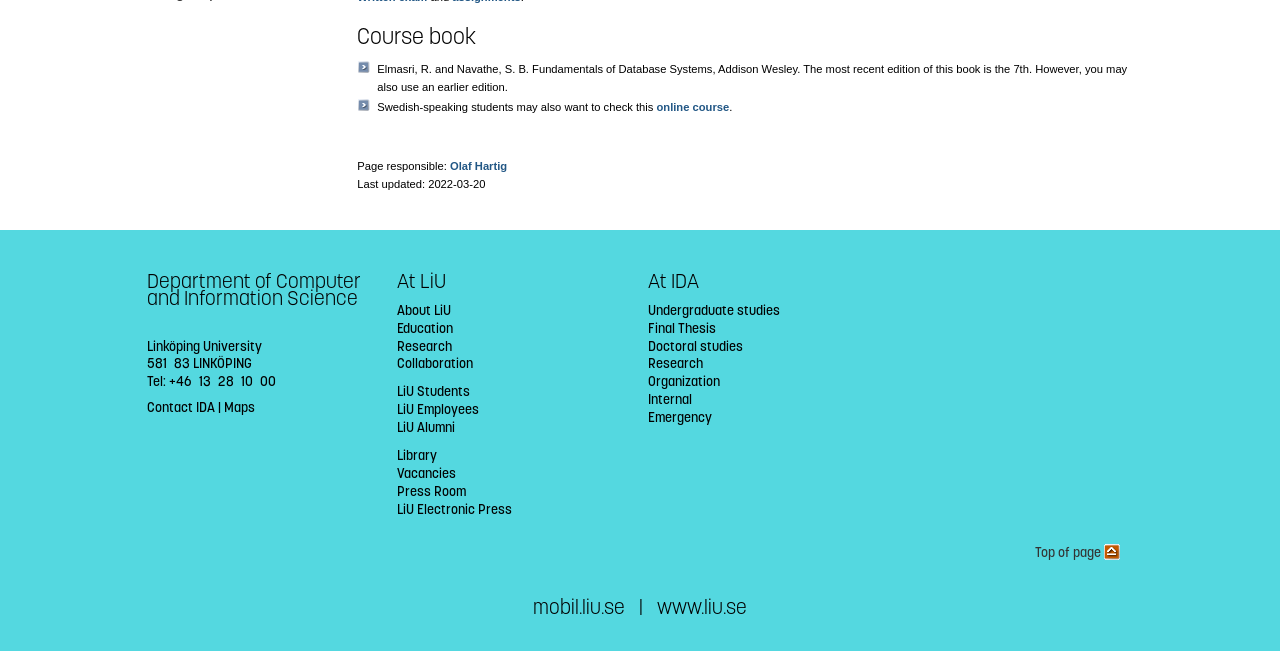Given the description of a UI element: "Maps", identify the bounding box coordinates of the matching element in the webpage screenshot.

[0.175, 0.613, 0.199, 0.639]